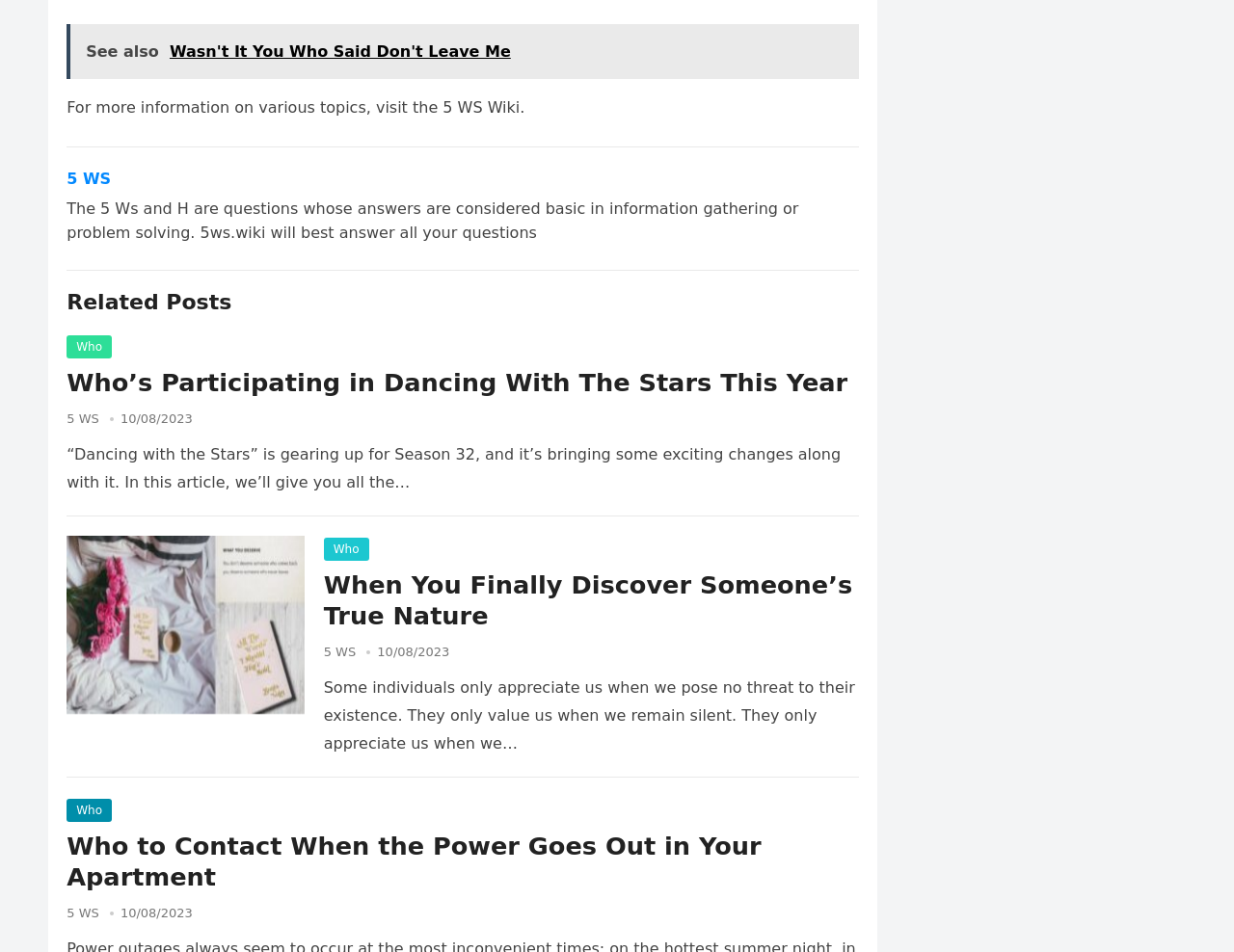For the element described, predict the bounding box coordinates as (top-left x, top-left y, bottom-right x, bottom-right y). All values should be between 0 and 1. Element description: Who

[0.055, 0.353, 0.091, 0.378]